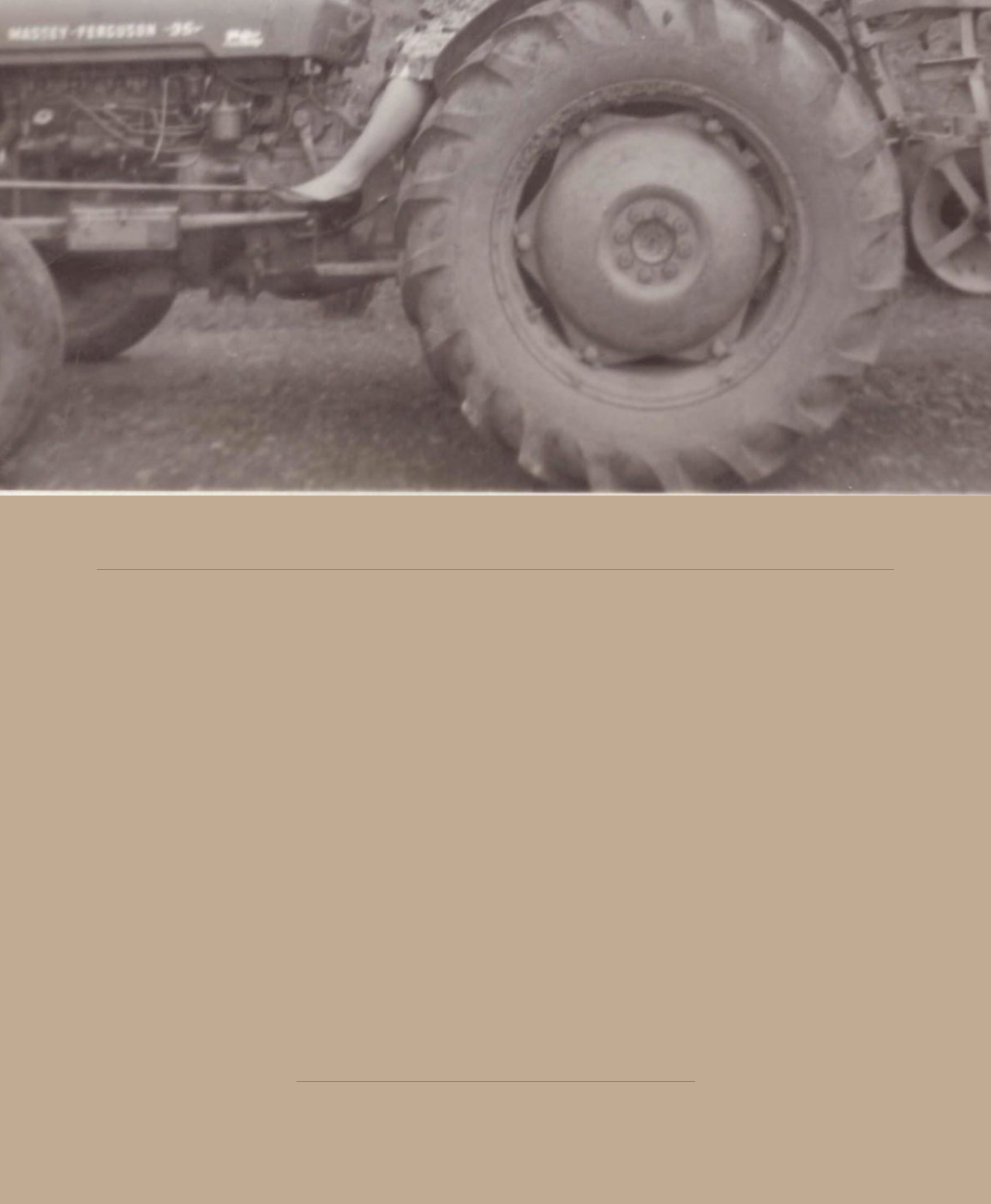Find the bounding box coordinates for the UI element that matches this description: "aria-label="Facebook"".

None